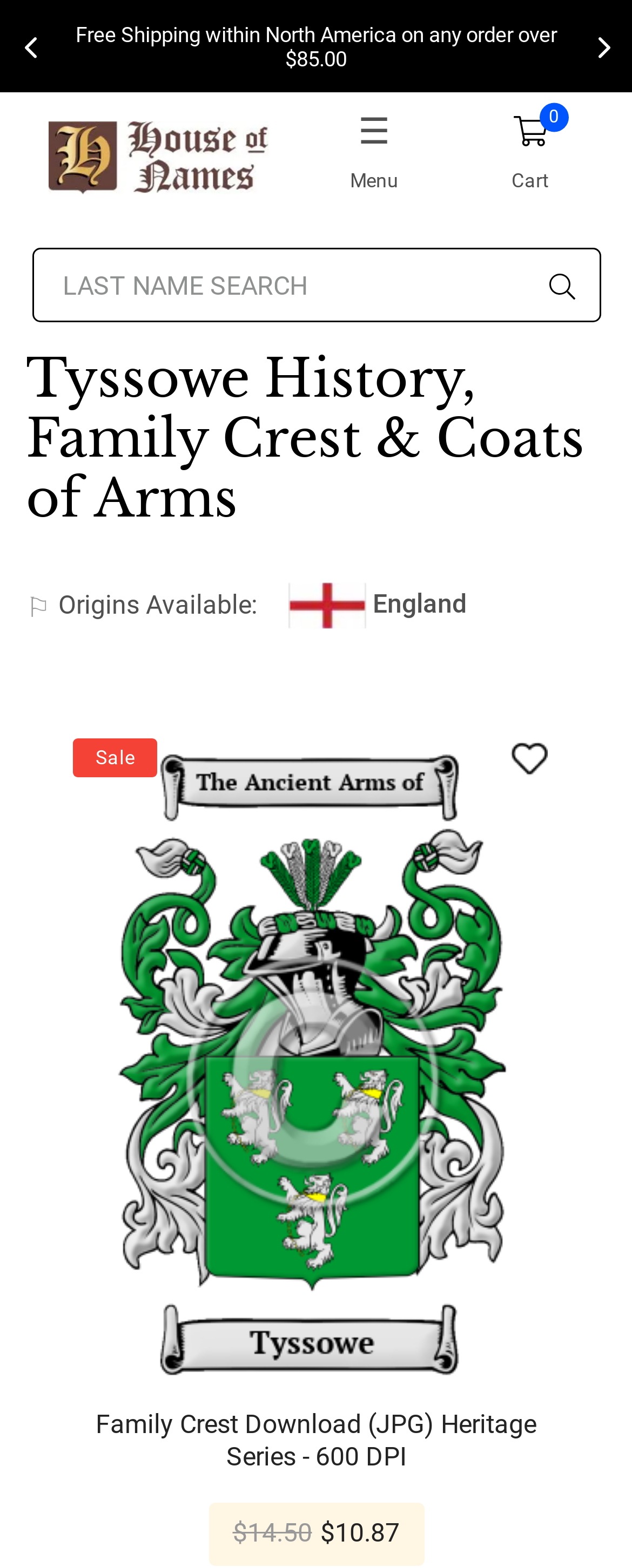What is the minimum order amount for free shipping?
From the image, provide a succinct answer in one word or a short phrase.

$85.00